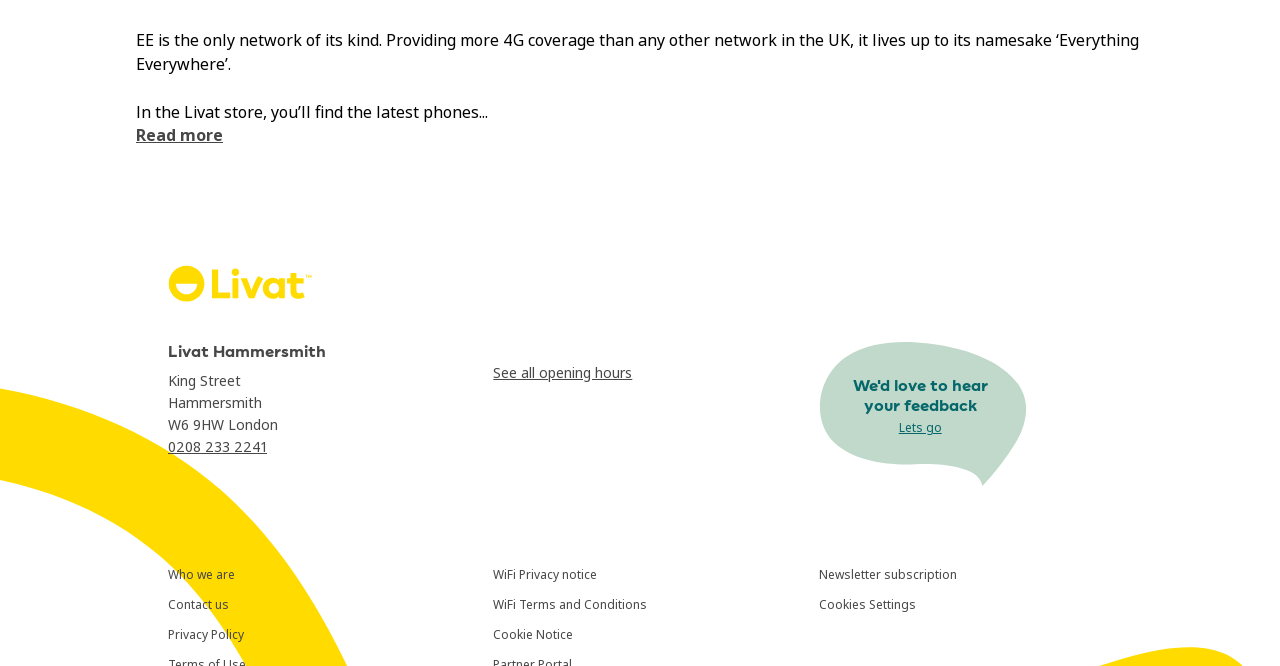What is the address of the store?
Using the information from the image, give a concise answer in one word or a short phrase.

King Street, W6 9HW, London